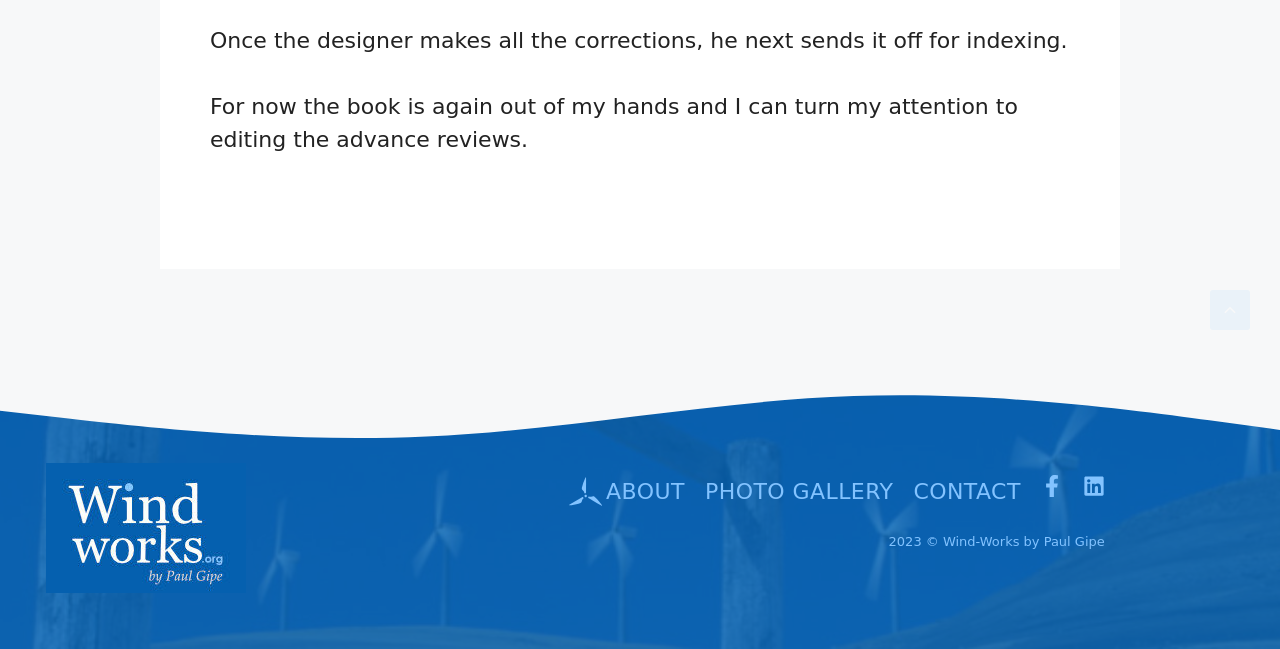Provide the bounding box coordinates of the HTML element described by the text: "parent_node: ABOUT".

[0.846, 0.732, 0.863, 0.766]